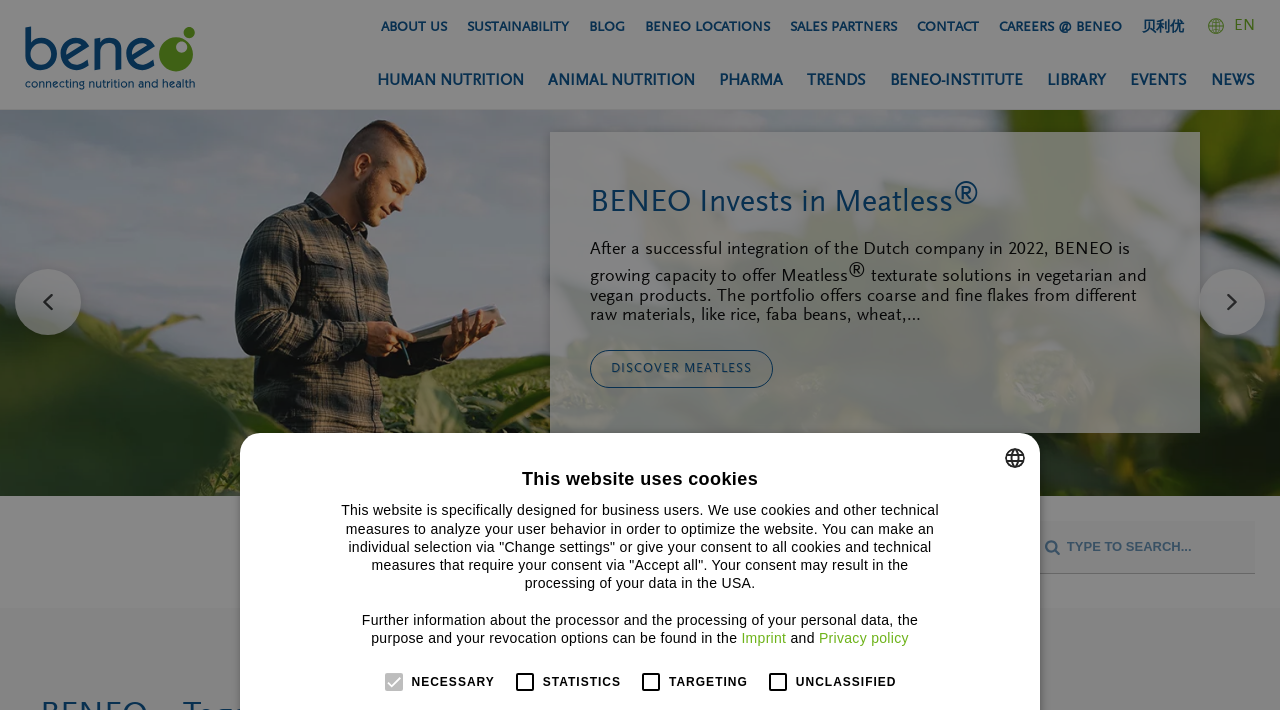Describe all the significant parts and information present on the webpage.

The webpage is about BENEO, a company that offers ingredients derived from chicory roots, beets, rice, and wheat, supporting sugar, fat reduction, blood sugar, and weight management. 

At the top of the page, there is a navigation menu with links to "ABOUT US", "SUSTAINABILITY", "BLOG", "BENEO LOCATIONS", "SALES PARTNERS", "CONTACT", "CAREERS @ BENEO", and "贝利优" (a Chinese link). On the top-right corner, there is a language selector with an "EN" option. 

Below the navigation menu, there is a BENEO logo on the left and a link to "HUMAN NUTRITION" on the right. 

The main content of the page is divided into three sections: "APPLICATIONS", "BENEFITS", and "INGREDIENTS". 

In the "APPLICATIONS" section, there are links to "Food Application" and several sub-links to specific food applications such as "Baby Food", "Bakery", "Beverages", and more. 

In the "BENEFITS" section, there are links to "Food Benefits" and several sub-links to specific benefits such as "Immunity", "Prebiotic", "Heart Health", and more. 

In the "INGREDIENTS" section, there are links to "Food Ingredients" and several sub-links to specific ingredients such as "Functional Fibres", "Functional Carbohydrates", "Specialty Rice Ingredients", and more. 

On the right side of the page, there is another section with links to "ANIMAL NUTRITION" and its sub-links, including "APPLICATIONS", "BENEFITS", and specific animal feed applications such as "Pet Food", "Aqua Feed", and more.